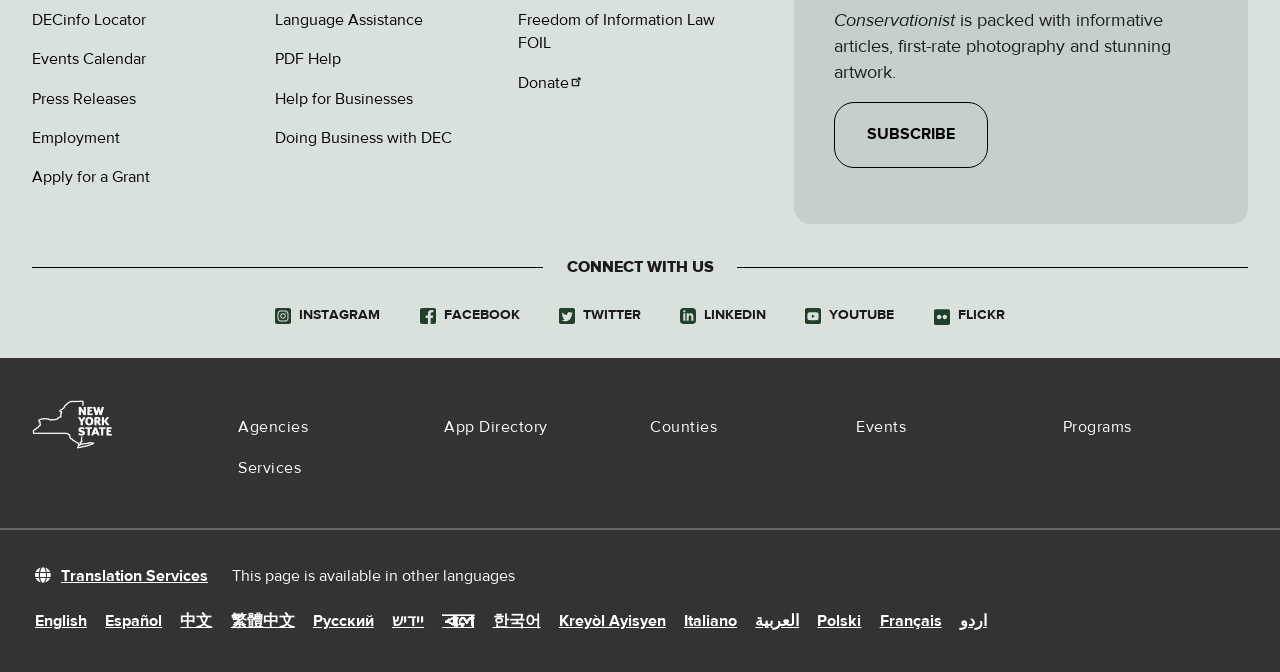Kindly determine the bounding box coordinates of the area that needs to be clicked to fulfill this instruction: "Subscribe to the newsletter".

[0.651, 0.152, 0.772, 0.249]